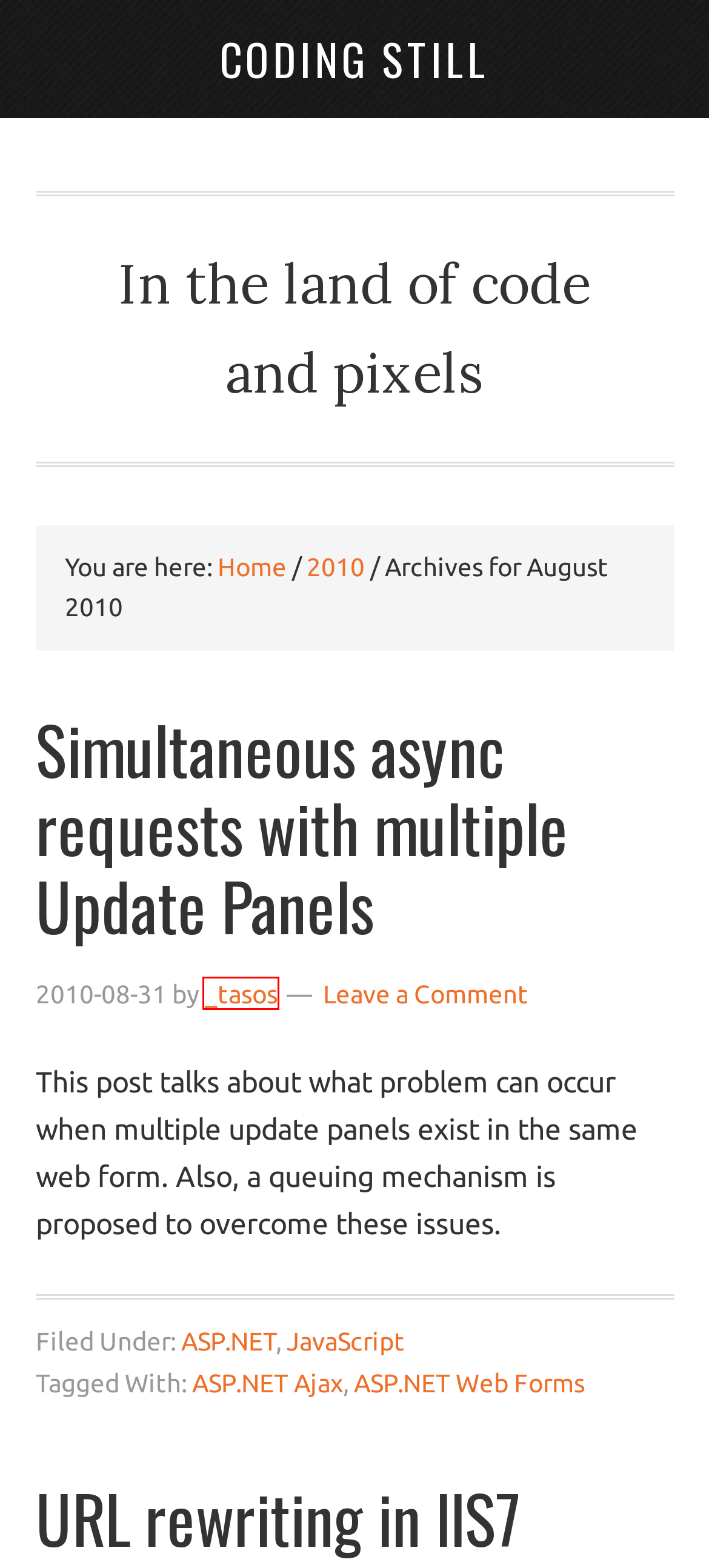You are given a screenshot depicting a webpage with a red bounding box around a UI element. Select the description that best corresponds to the new webpage after clicking the selected element. Here are the choices:
A. 2010
B. ASP.NET Ajax
C. Coding Still
D. Simultaneous async requests with multiple Update Panels
E. _tasos
F. URL rewriting in IIS7
G. JavaScript
H. ASP.NET

E